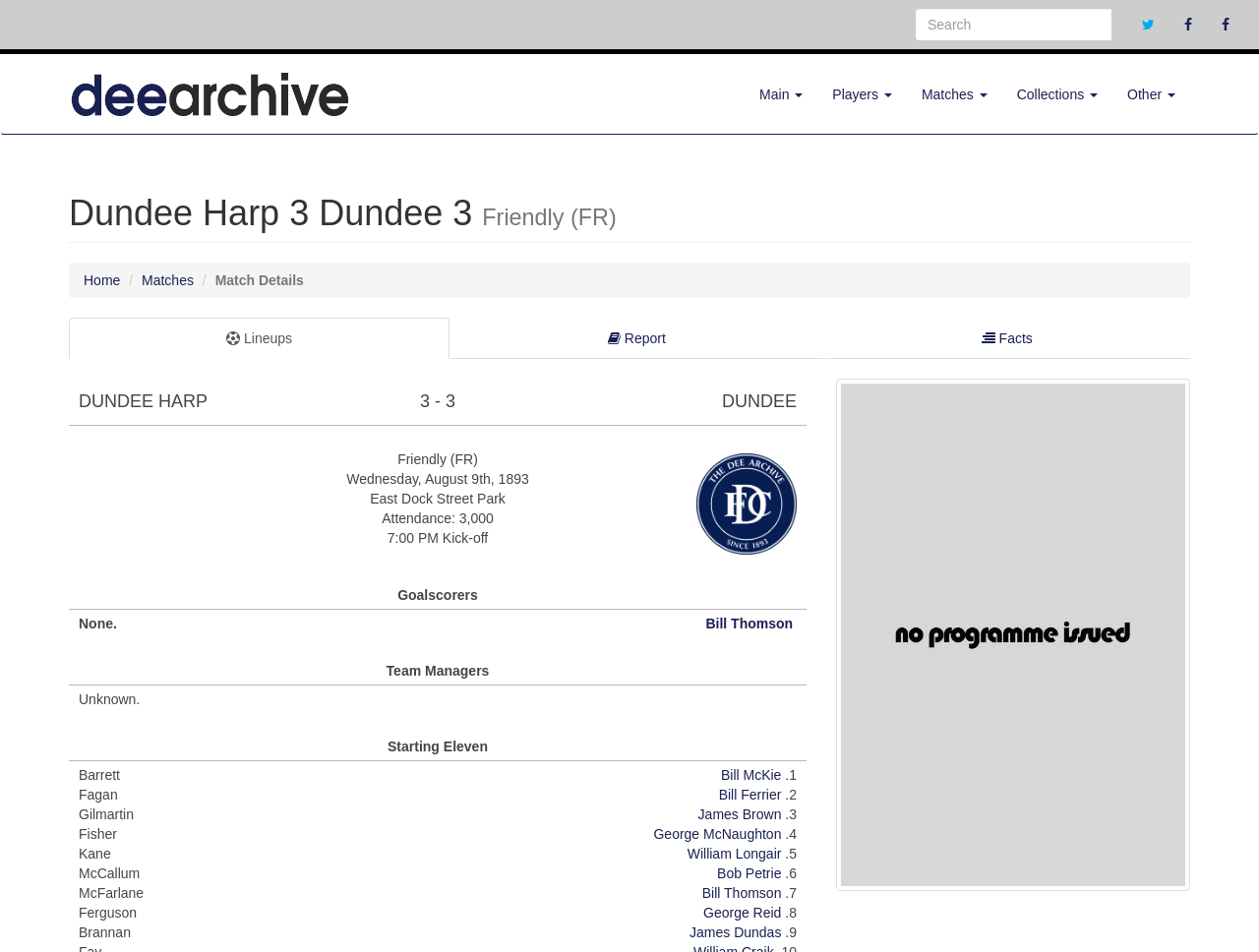Please give a succinct answer to the question in one word or phrase:
What is the score of the friendly match?

3 - 3